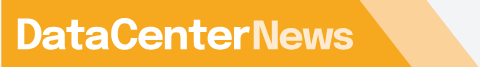Give a comprehensive caption for the image.

This image features the logo for "DataCenterNews," a publication dedicated to providing the latest insights and updates specifically tailored for decision-makers in the cloud and data center sectors in Asia Pacific. The logo's vibrant color scheme, prominently showcased, reflects the publication's focus on critical news and developments within the technology space, particularly around cloud services and traditional data centers. Positioned prominently on the page, it serves as a visual anchor, reinforcing the brand's identity as a key source of information for industry professionals navigating the complexities of cloud technology and data management.